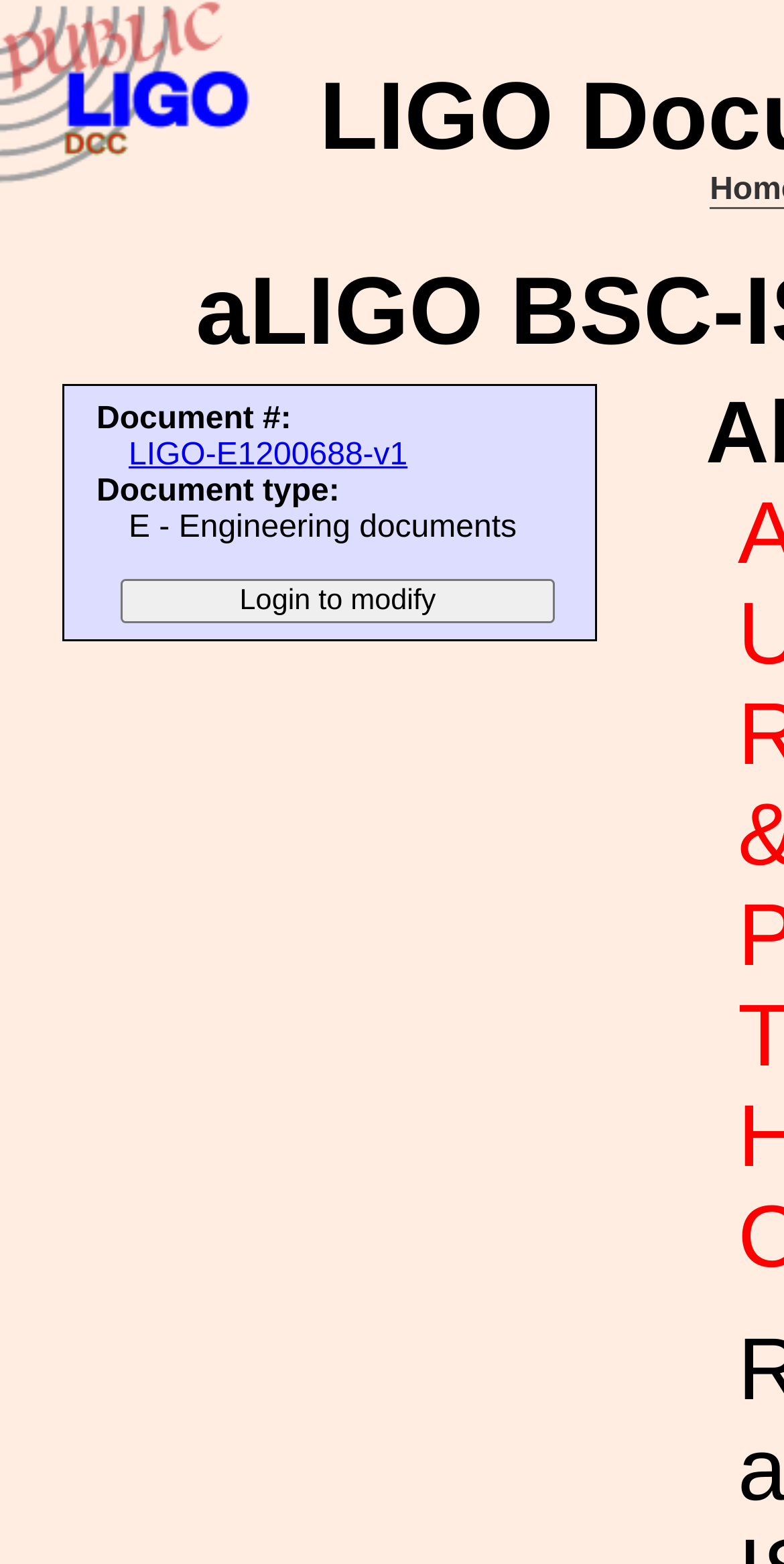Provide a thorough summary of the webpage.

The webpage appears to be a document details page, with a focus on a specific document, "LIGO-E1200688-v1: aLIGO BSC-ISI, 'Units' Acceptance". 

At the top, there is a description list that occupies a significant portion of the page, spanning from the left to the right. This list contains three terms with their corresponding details. The first term is "Document #" and its detail is a link to the document "LIGO-E1200688-v1". The second term is "Document type:" and its detail is "E - Engineering documents". 

Below the description list, there is a button labeled "Login to modify", positioned near the center of the page. This button is likely used to edit the document details.